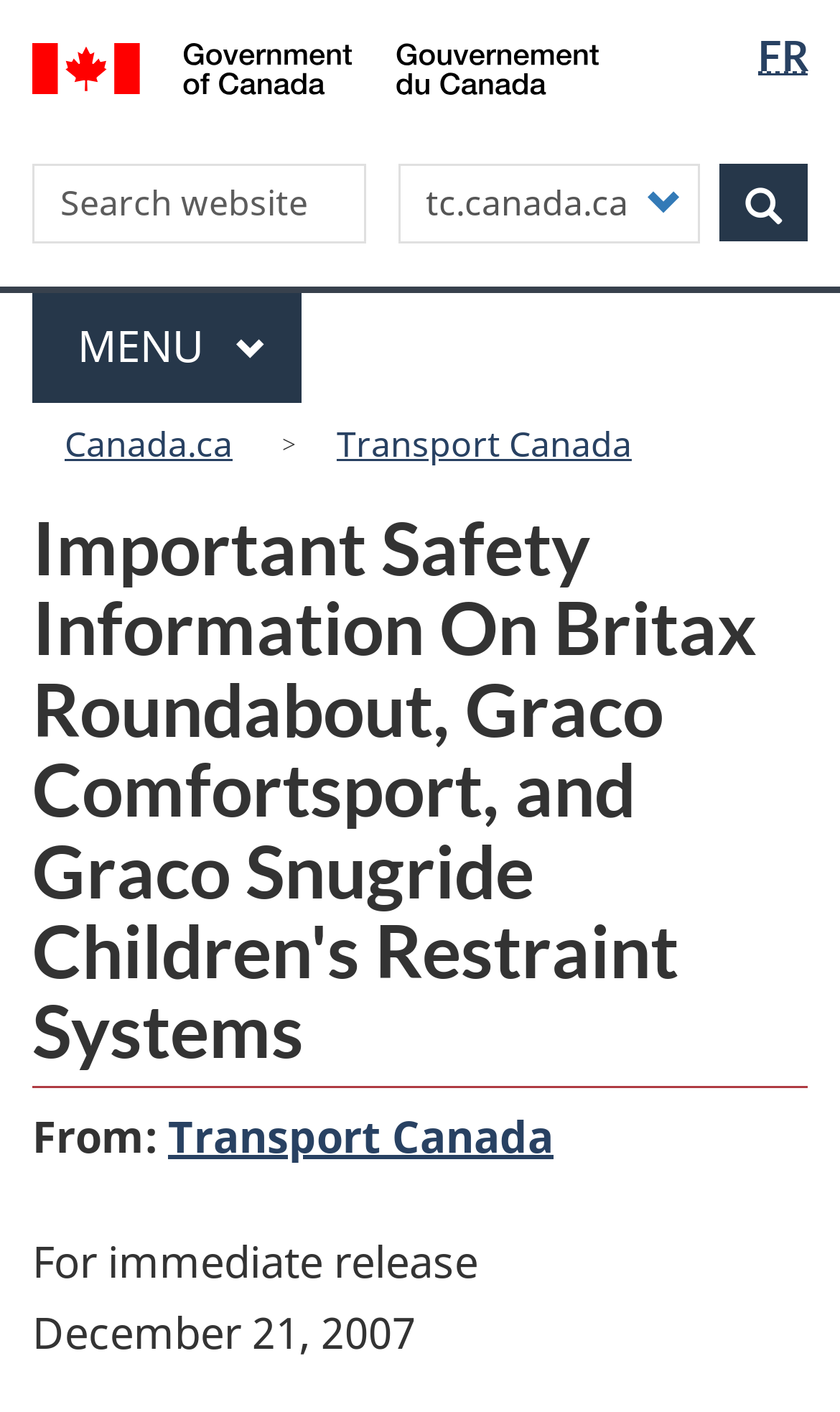What is the language of the webpage?
Using the image, elaborate on the answer with as much detail as possible.

I inferred this from the fact that the language selection option is available, and the default language is not explicitly stated as French, despite the presence of a French language option.